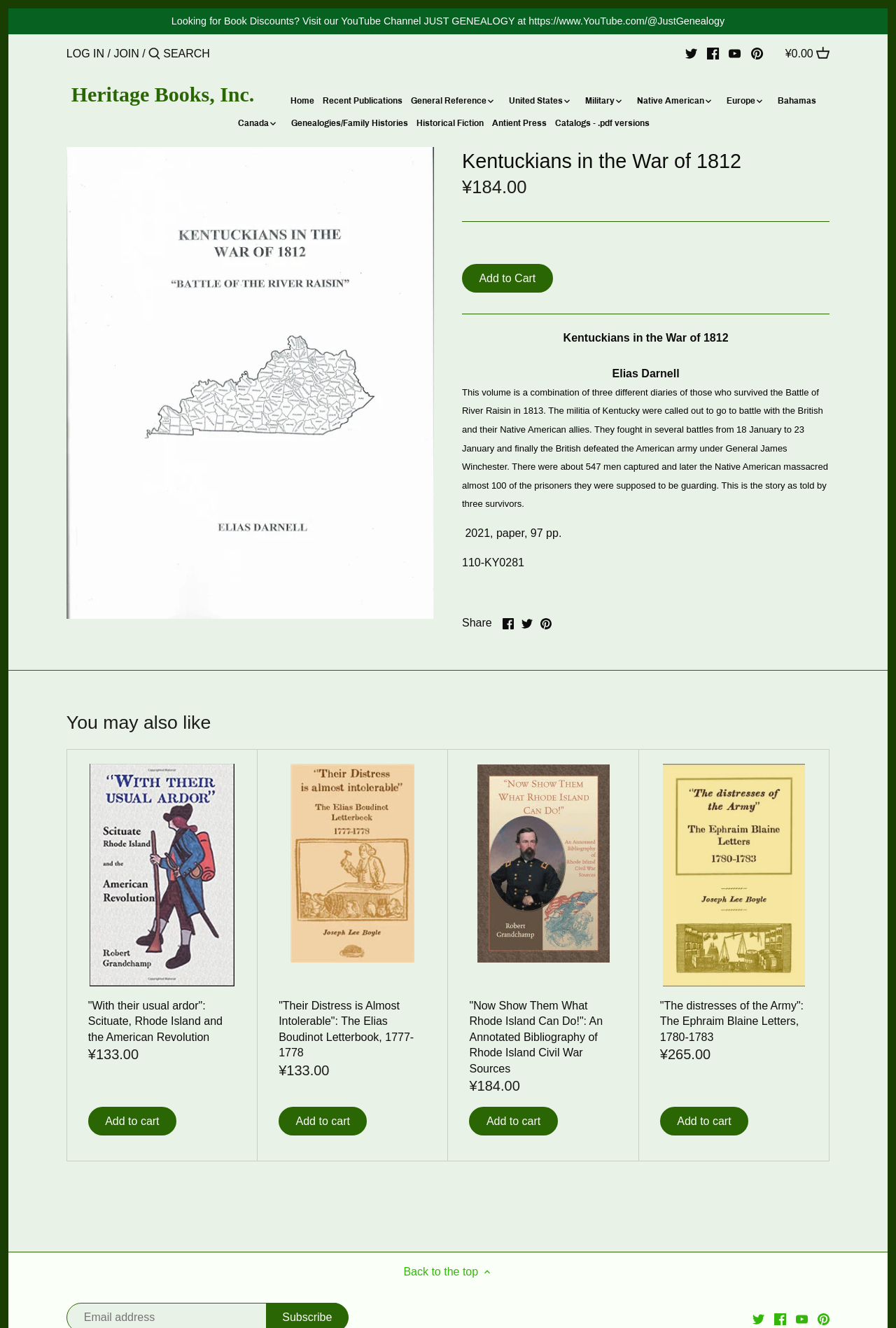How many pages does the book 'Kentuckians in the War of 1812' have?
Provide an in-depth and detailed answer to the question.

The number of pages of the book 'Kentuckians in the War of 1812' can be found in the product description section, where it is stated as '97 pp'.